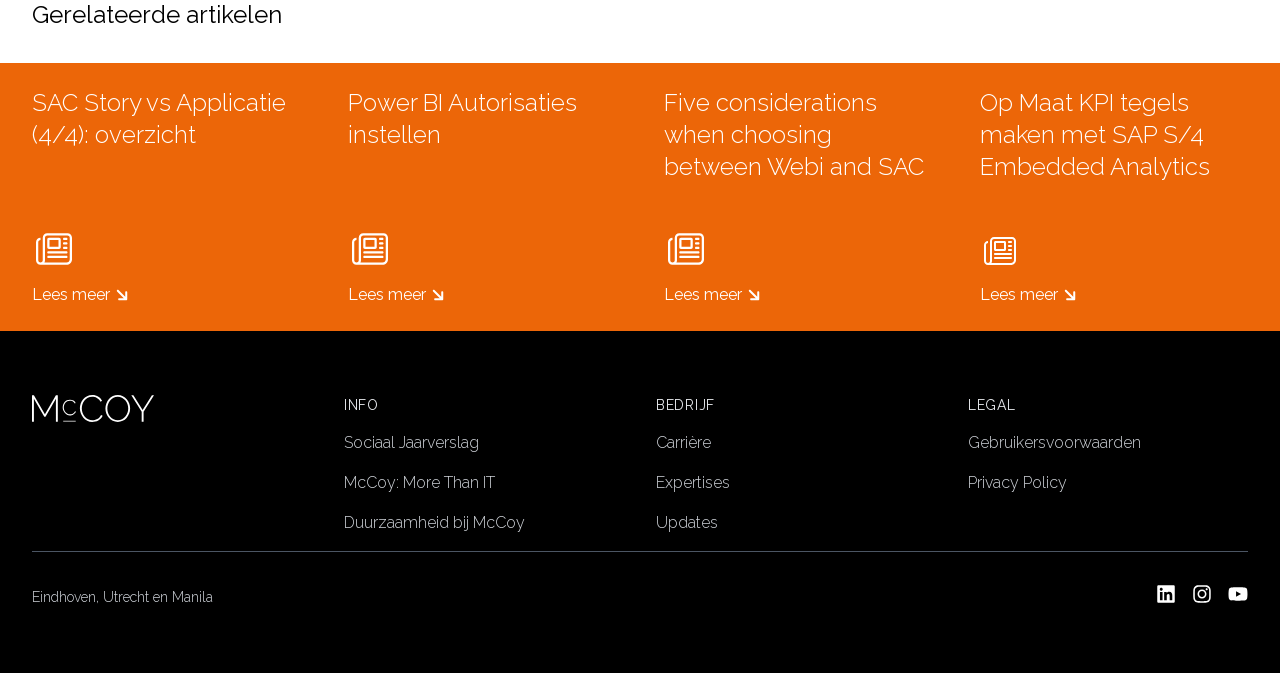Provide a one-word or one-phrase answer to the question:
How many social media links are present at the bottom of the webpage?

3